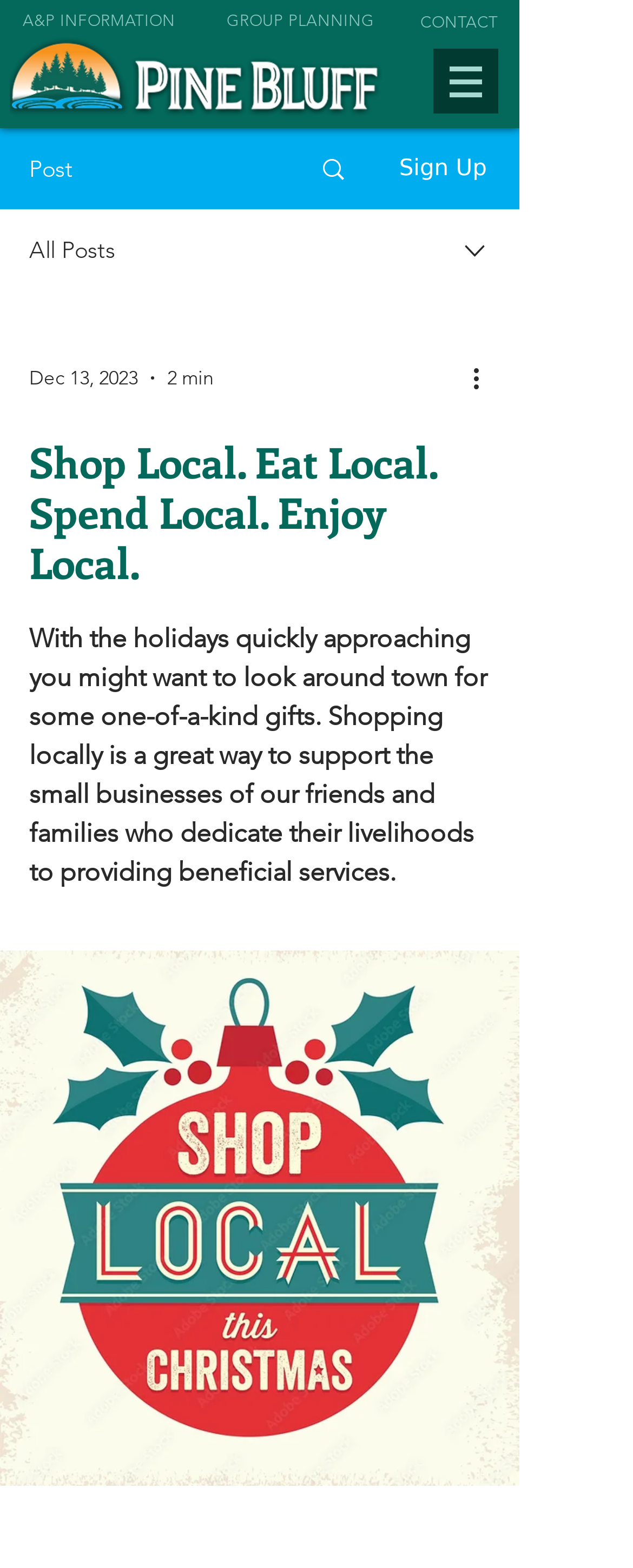How many navigation links are there?
Please use the image to provide a one-word or short phrase answer.

4